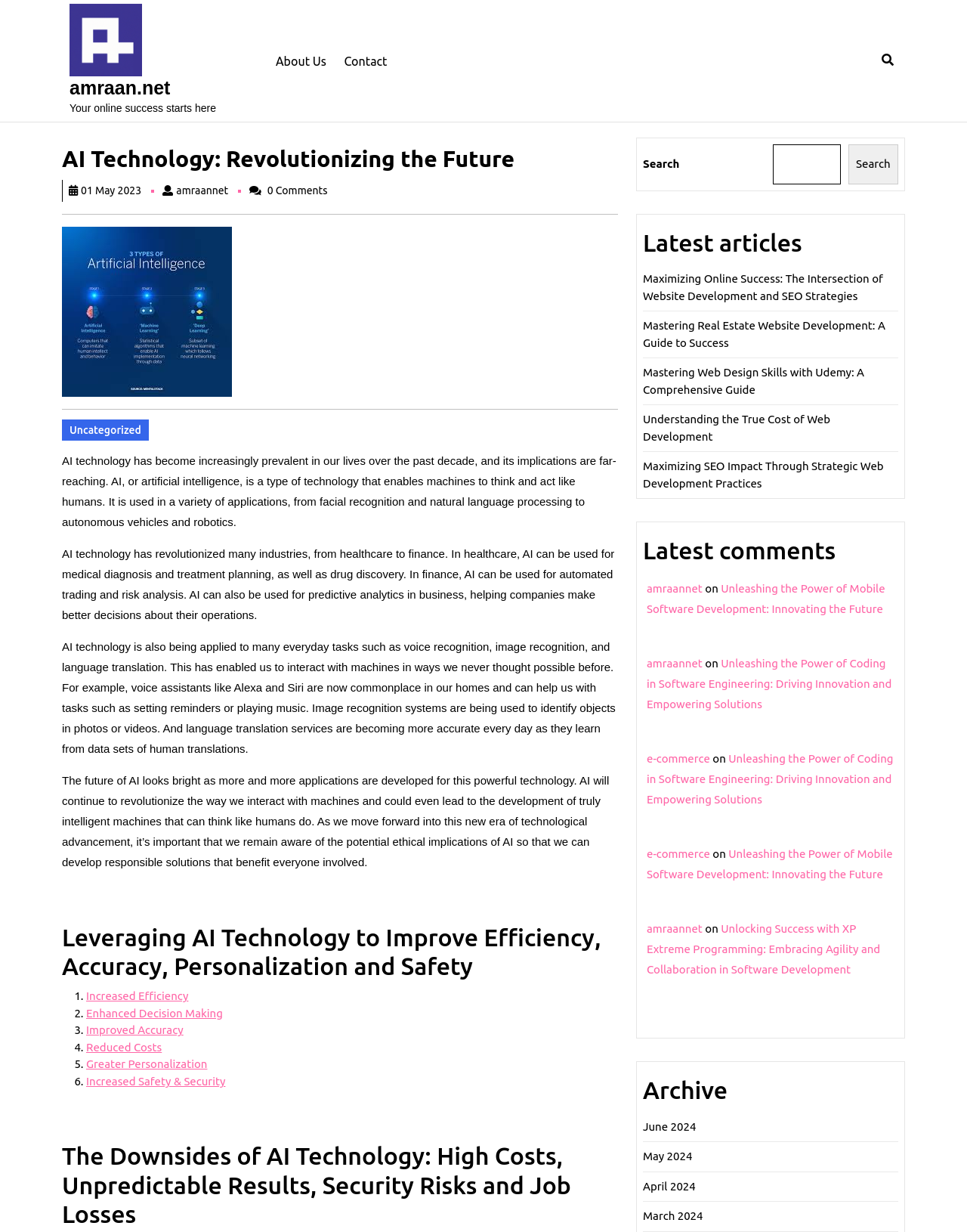Using the element description Increased Efficiency, predict the bounding box coordinates for the UI element. Provide the coordinates in (top-left x, top-left y, bottom-right x, bottom-right y) format with values ranging from 0 to 1.

[0.089, 0.803, 0.195, 0.814]